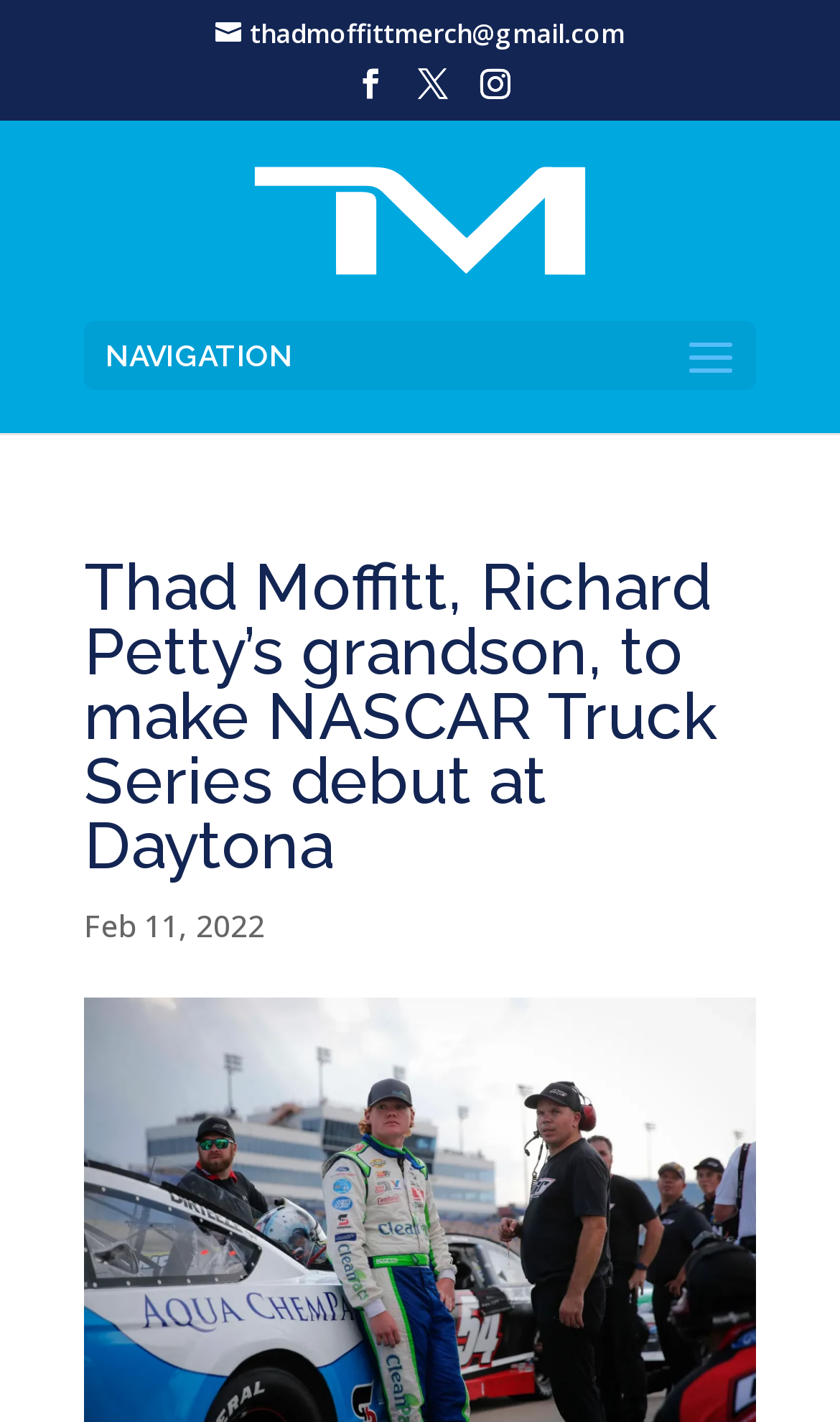What is the relation of Thad Moffitt to Richard Petty?
Answer the question with just one word or phrase using the image.

Grandson